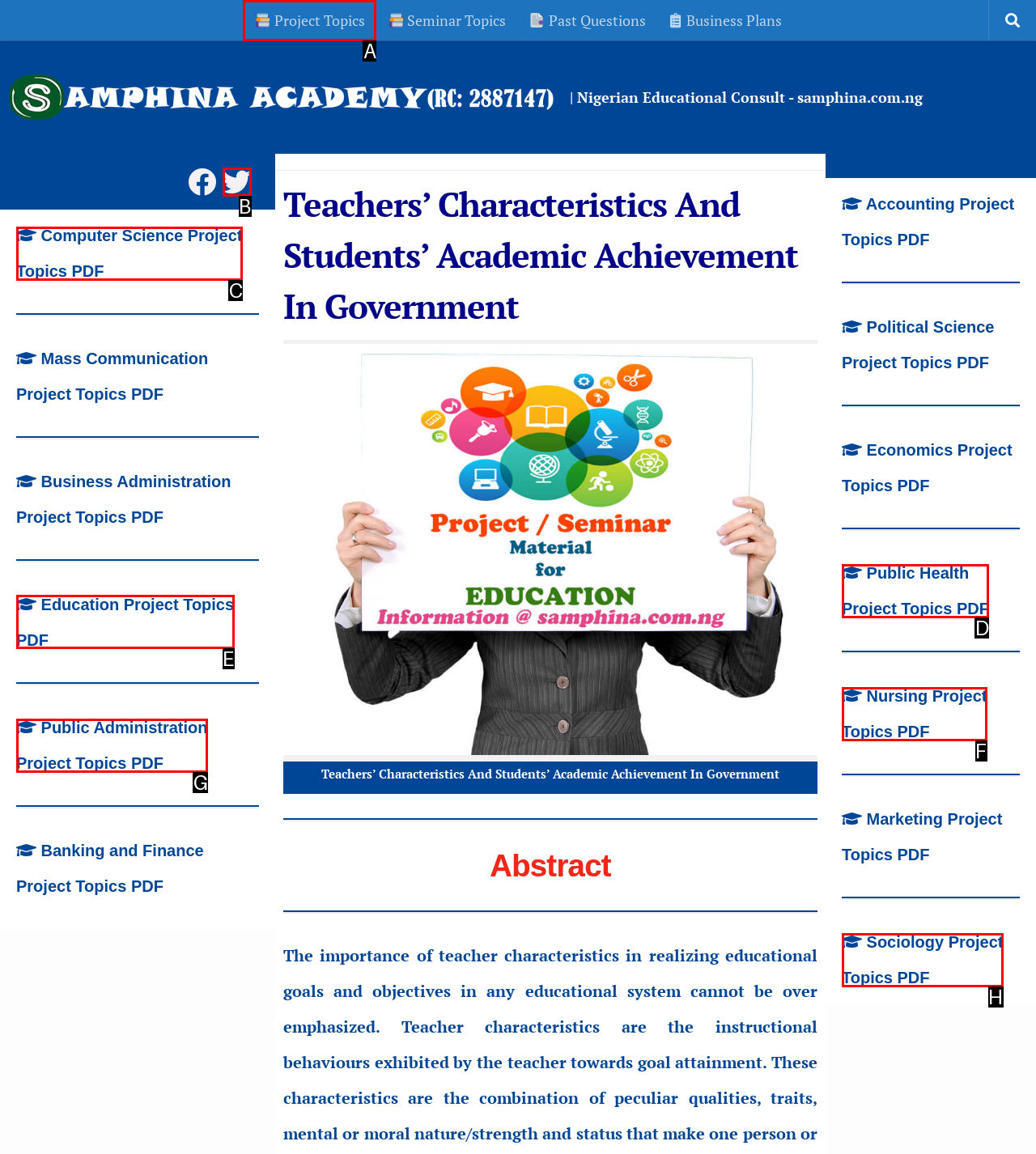Choose the HTML element that needs to be clicked for the given task: Download Education Project Topics PDF Respond by giving the letter of the chosen option.

E